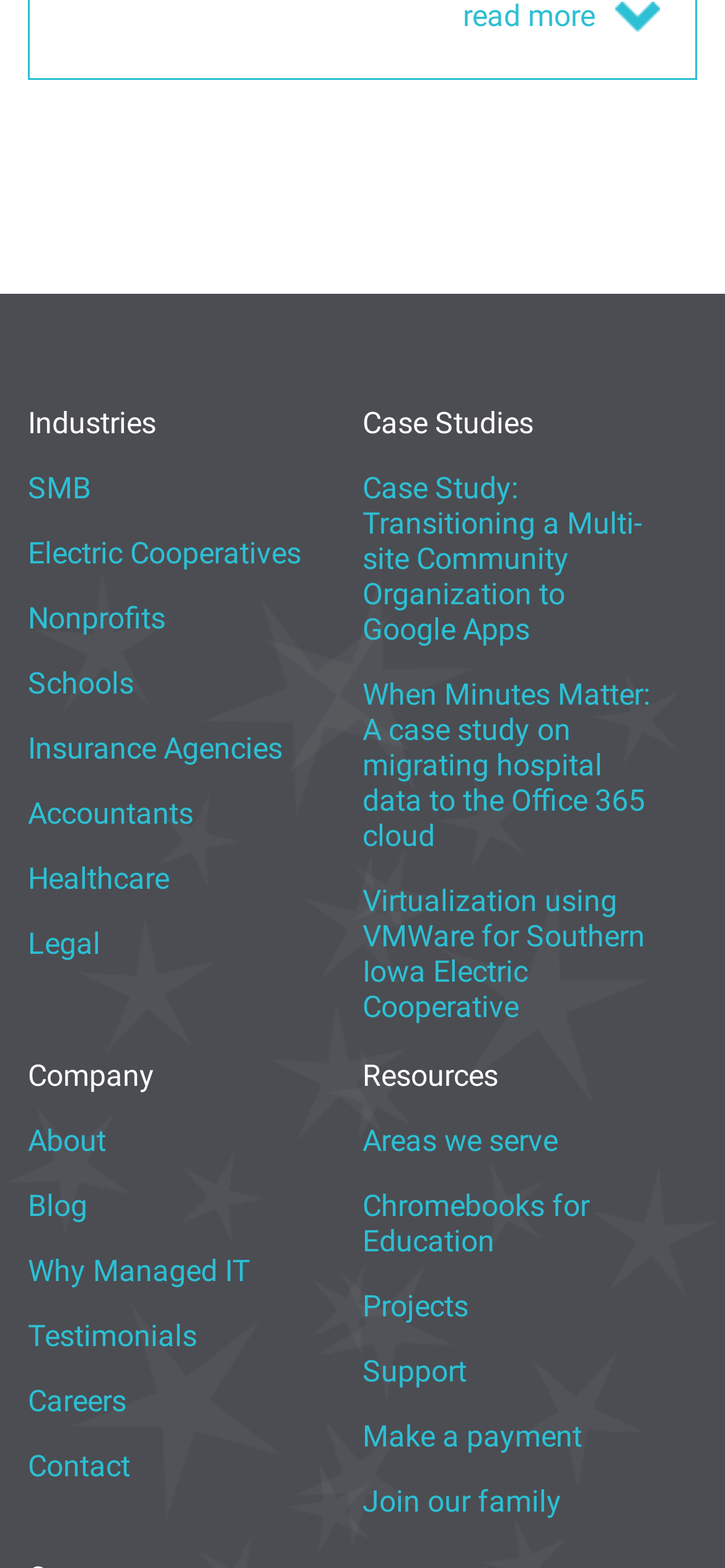Based on the image, please respond to the question with as much detail as possible:
What is the last case study listed?

I looked at the links under the 'Case Studies' heading and found that the last one is 'Join our family', which is not a typical case study title, but it's the last link in the list.